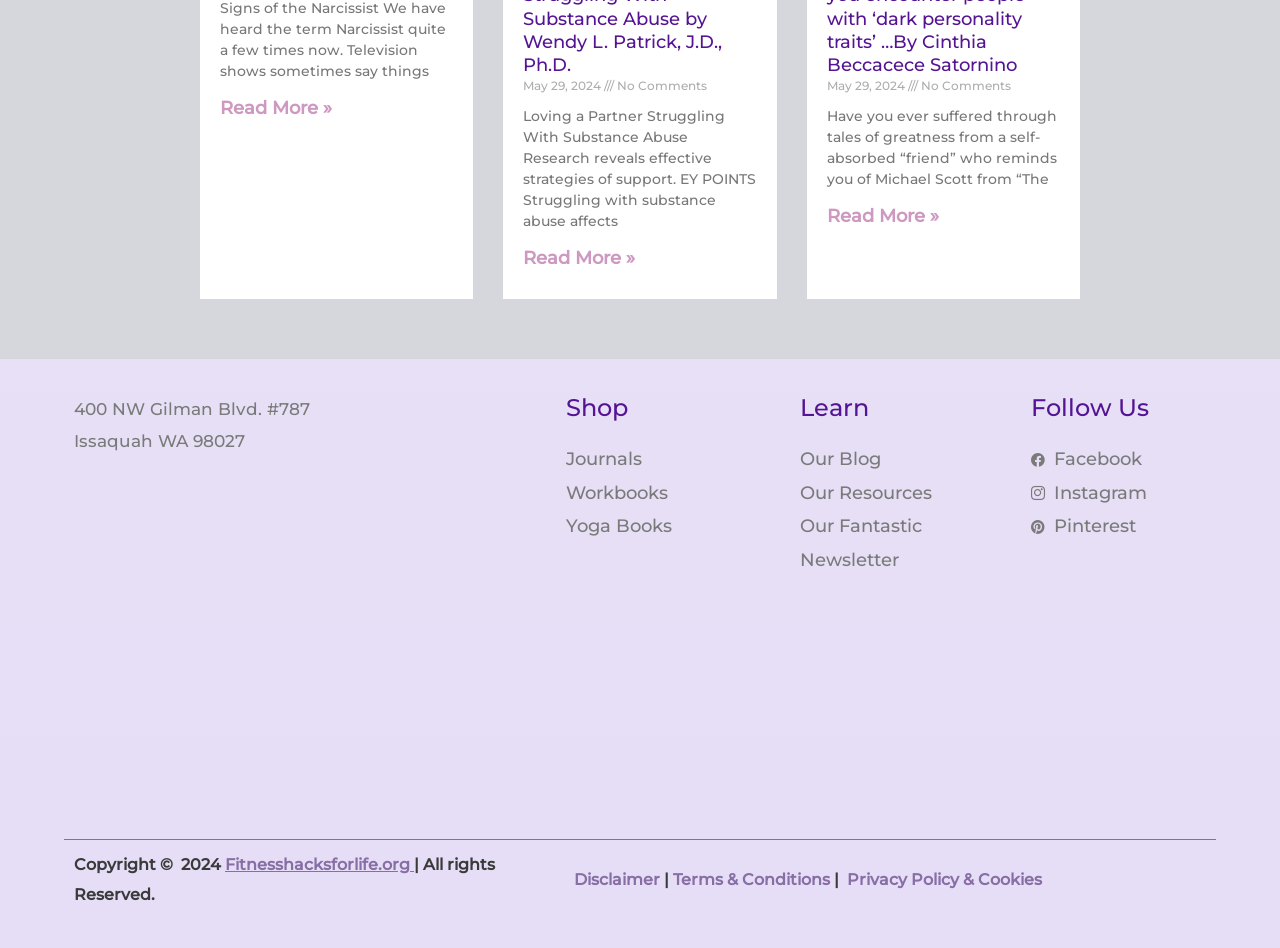What is the address of the location?
Carefully analyze the image and provide a detailed answer to the question.

I found the address by looking at the static text element at the top of the page, which contains the address '400 NW Gilman Blvd. #787'.